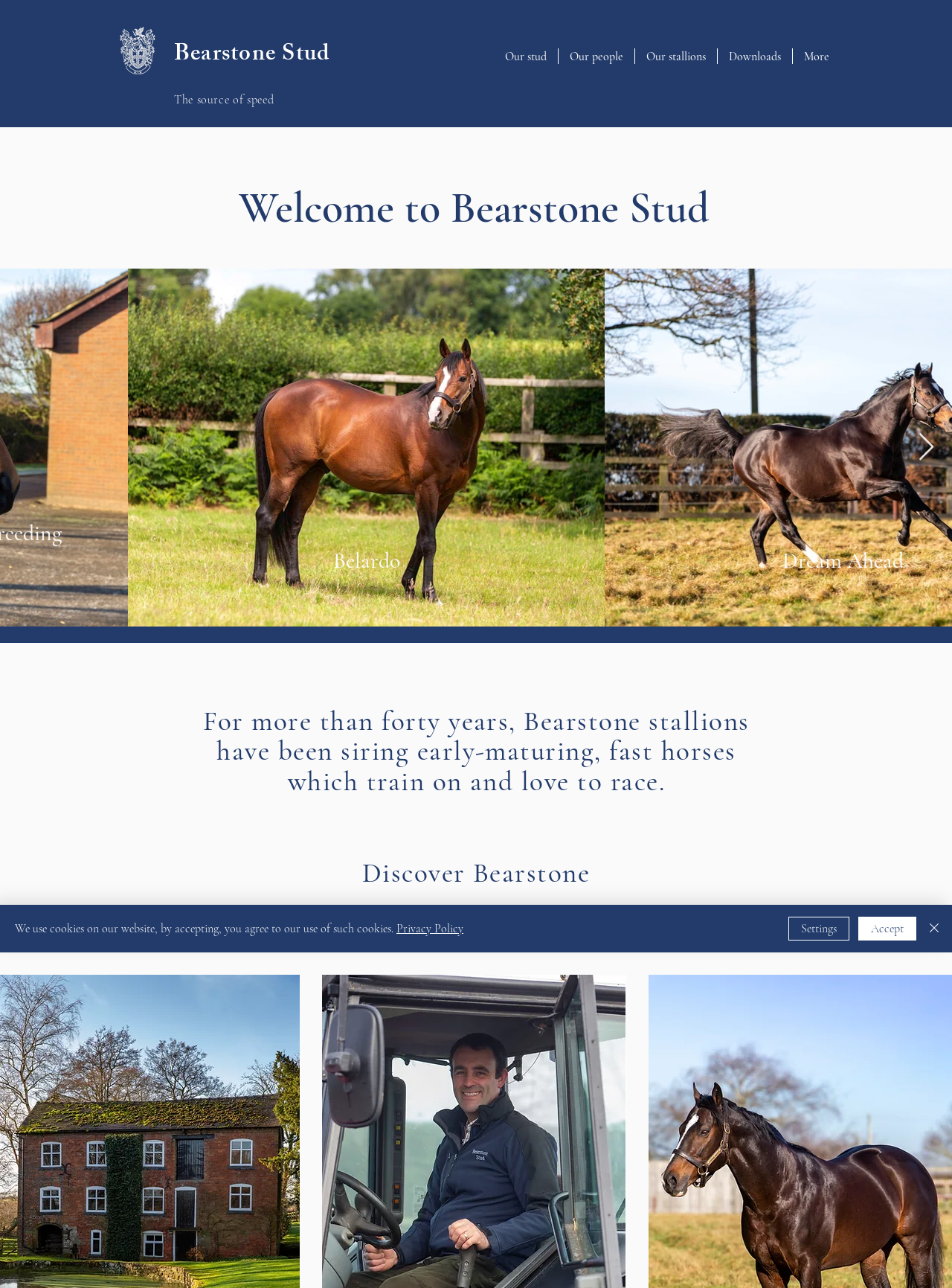What is the name of the stud?
Offer a detailed and full explanation in response to the question.

The name of the stud can be found in the heading element 'Bearstone Stud' with bounding box coordinates [0.183, 0.026, 0.373, 0.059].